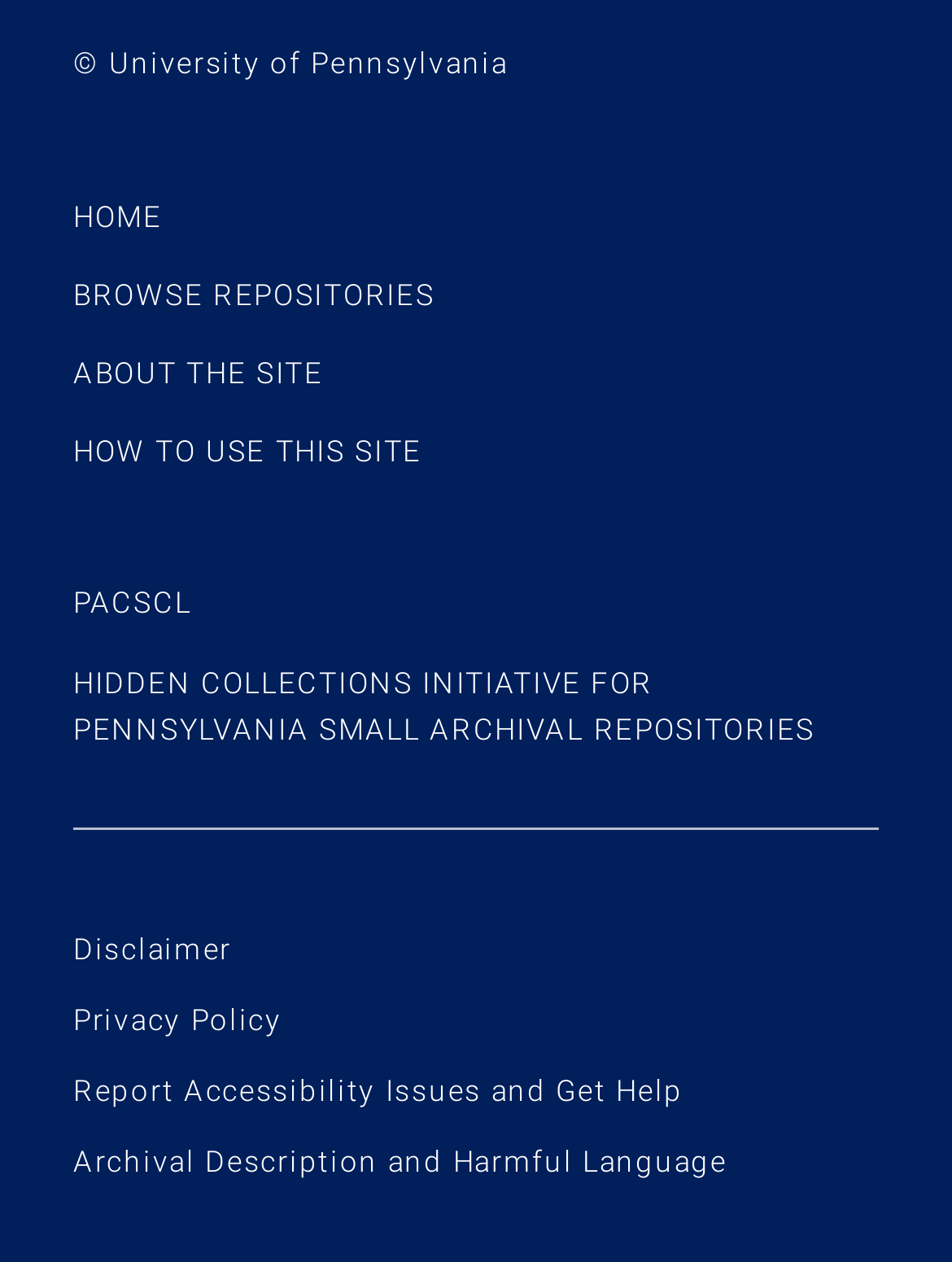Please identify the bounding box coordinates of the area that needs to be clicked to follow this instruction: "go to home page".

[0.077, 0.158, 0.171, 0.185]